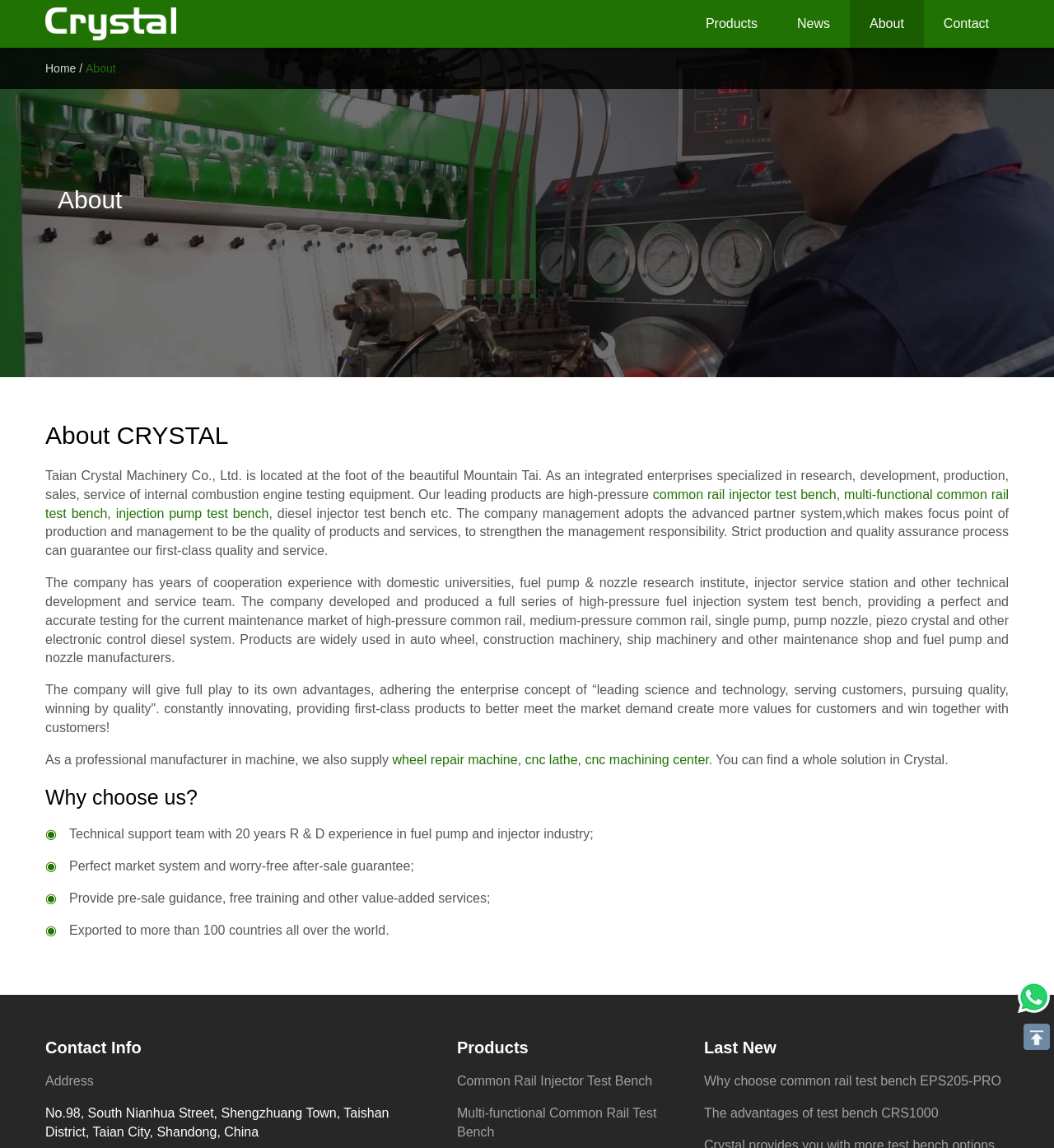Please identify the bounding box coordinates of where to click in order to follow the instruction: "Contact us through Whatsapp".

[0.966, 0.861, 0.996, 0.874]